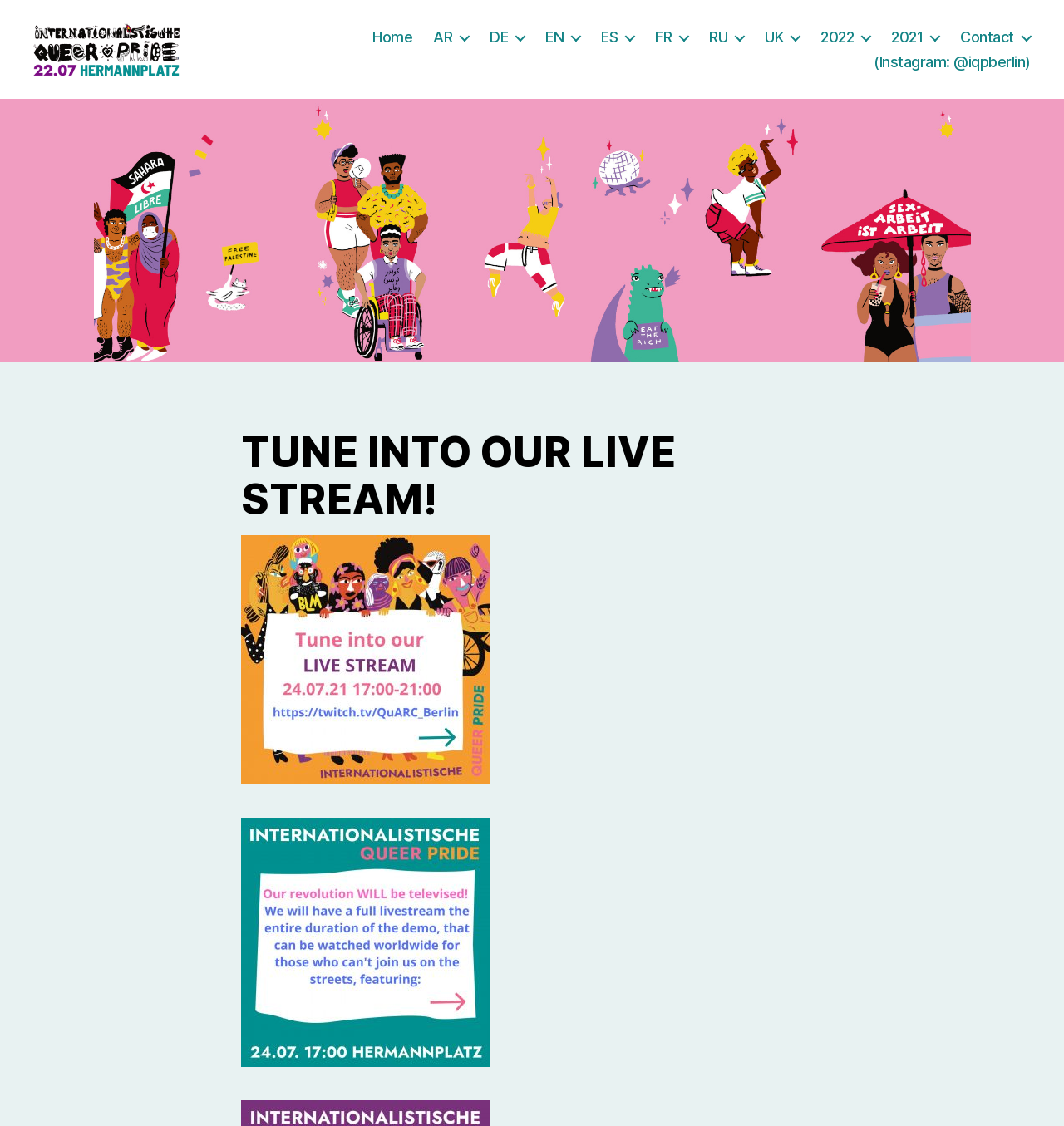Create a detailed narrative of the webpage’s visual and textual elements.

The webpage is about Internationalist Queer Pride Berlin, with a focus on their live stream. At the top left, there is a link and an image with the same name, "Internationalist Queer Pride Berlin". 

Below this, there is a horizontal navigation bar with multiple links, including "Home", language options such as "AR", "DE", "EN", and more, as well as links to specific years "2022" and "2021", and a "Contact" link. The navigation bar spans almost the entire width of the page.

On the right side of the navigation bar, there is a link to the organization's Instagram page, "@iqpberlin". 

Further down, there is a large heading that reads "TUNE INTO OUR LIVE STREAM!", which is centered on the page. Below this heading, there are two figures or images, stacked on top of each other, taking up a significant portion of the page's width.